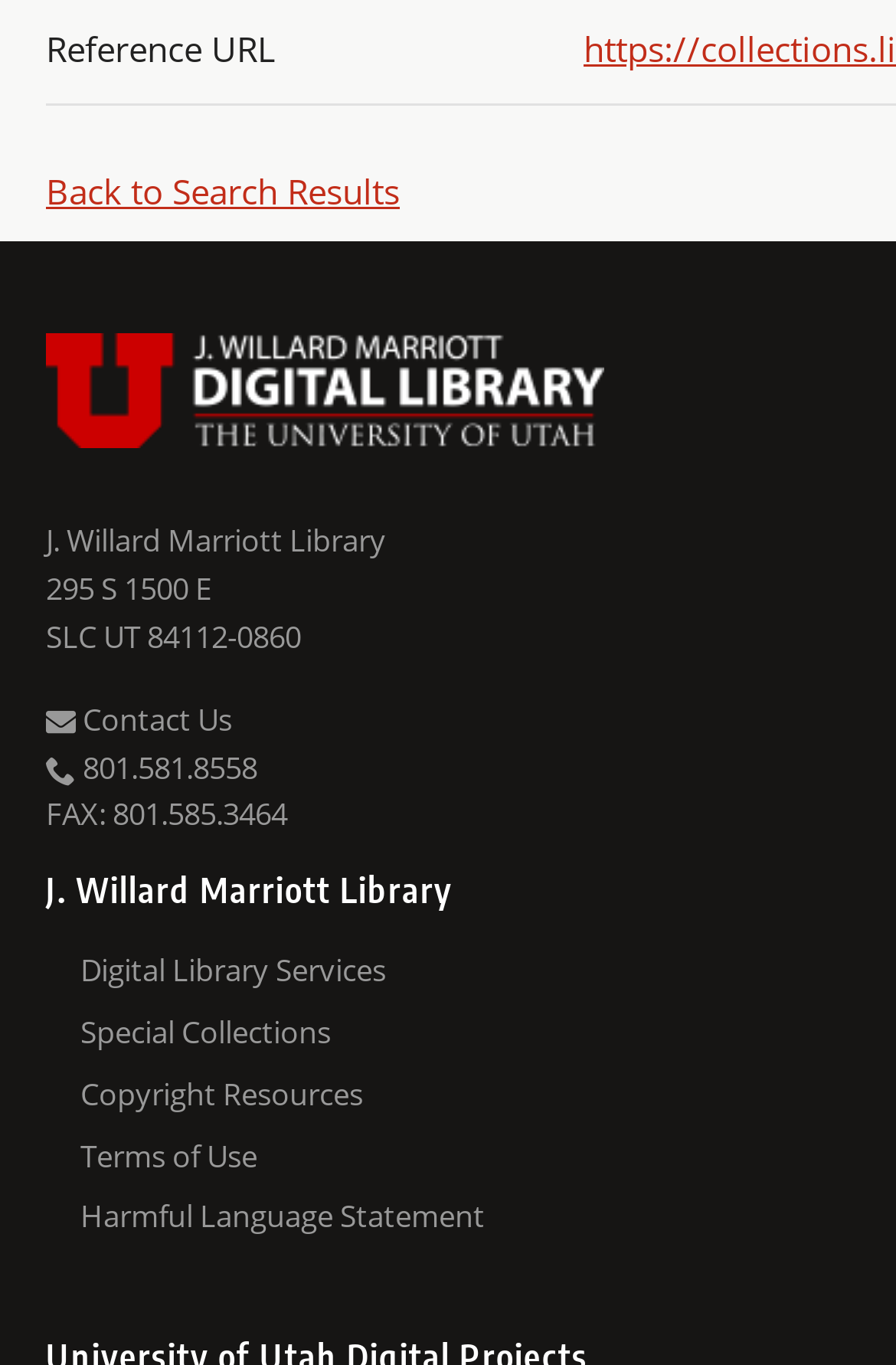Please use the details from the image to answer the following question comprehensively:
What is the fax number?

I found the fax number by looking at the static text element that says 'FAX: 801.585.3464' which is located near the top of the page.